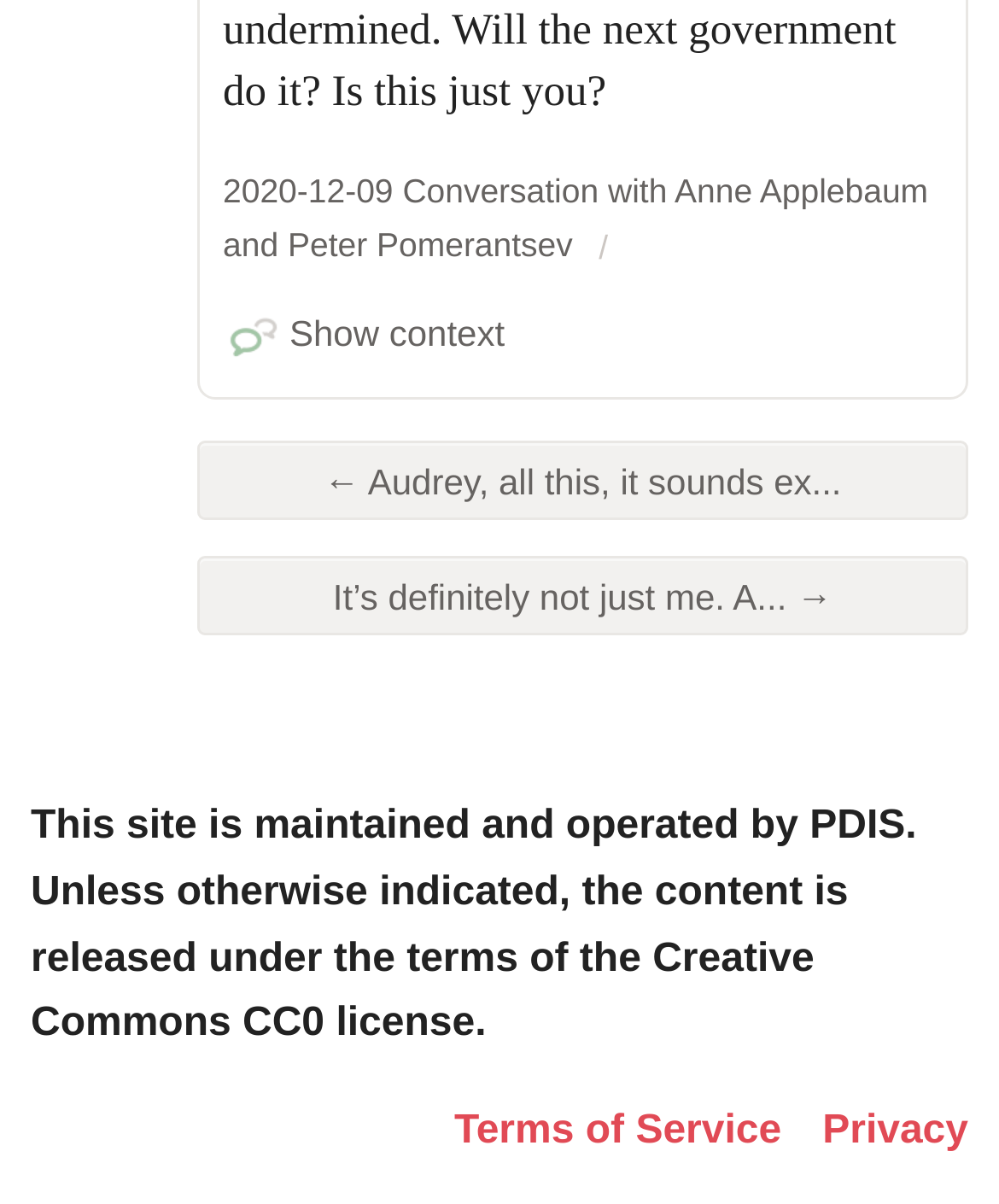Using the webpage screenshot, locate the HTML element that fits the following description and provide its bounding box: "Privacy".

[0.823, 0.912, 0.969, 0.967]